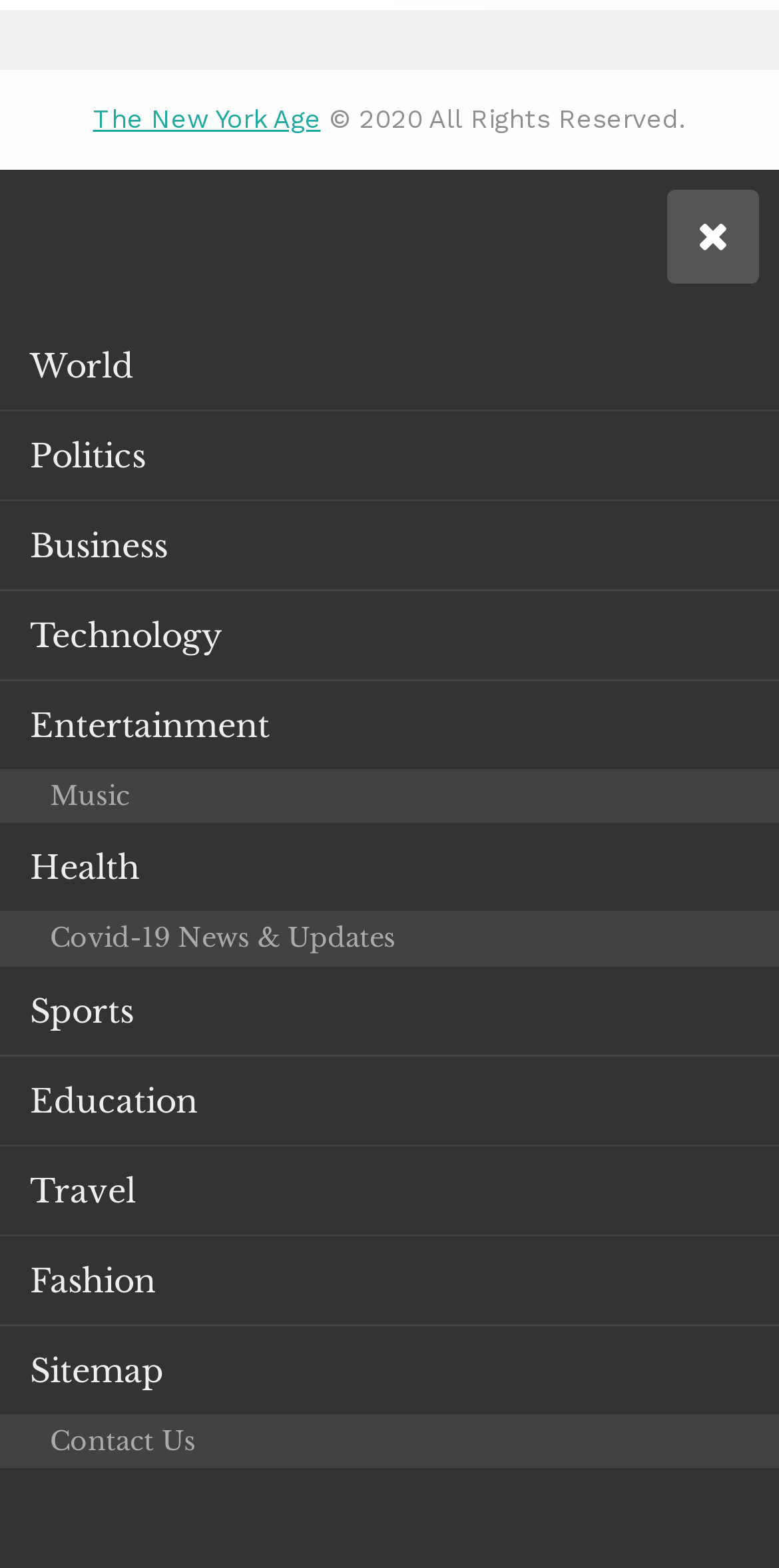What is the special section listed under Health?
From the details in the image, answer the question comprehensively.

The question asks for the special section listed under Health. By examining the link elements, we can see that there is a special section listed under Health, which is 'Covid-19 News & Updates', located at [0.0, 0.582, 1.0, 0.616].